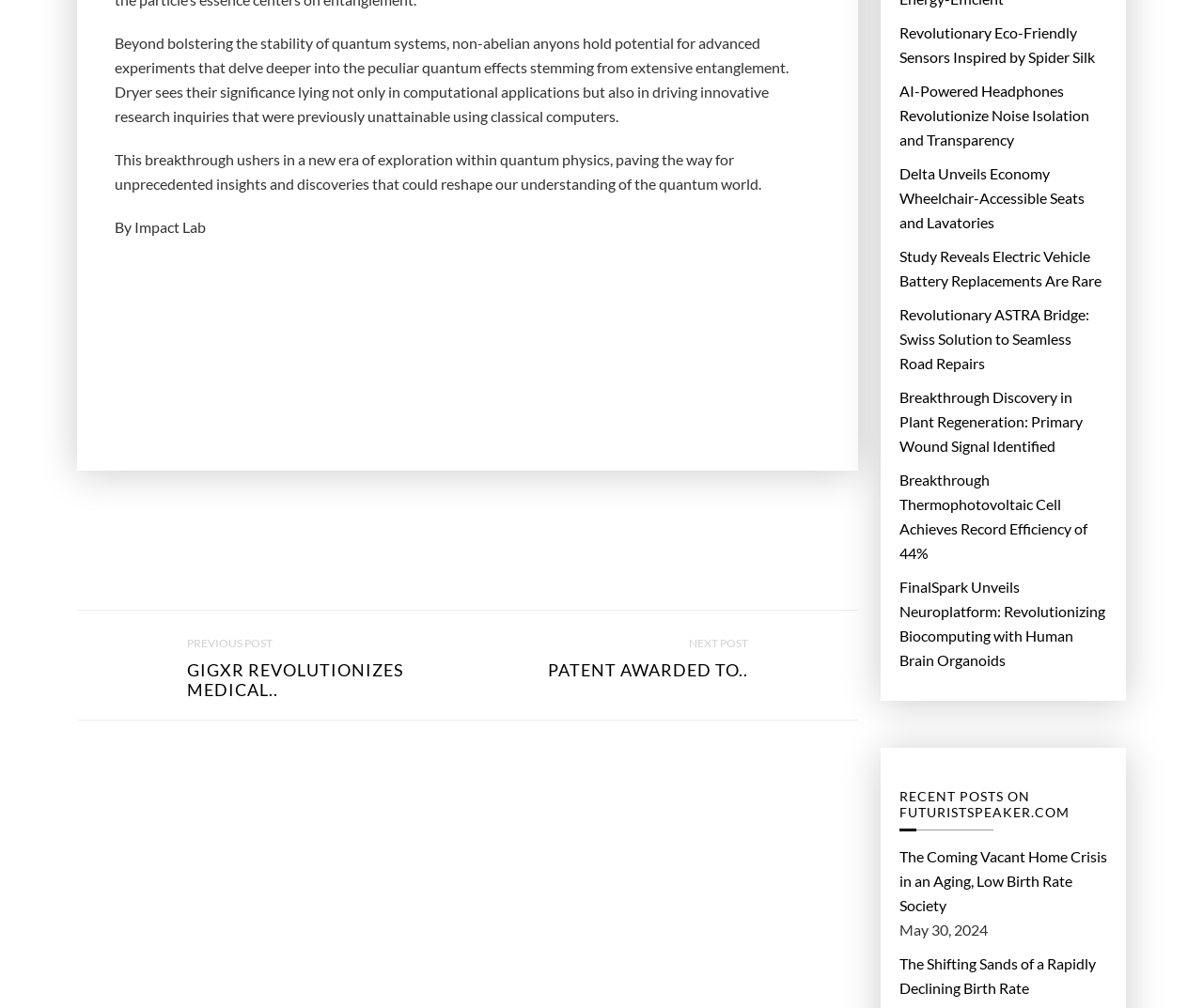Give the bounding box coordinates for the element described as: "NEXT POST PATENT AWARDED TO..".

[0.395, 0.605, 0.713, 0.705]